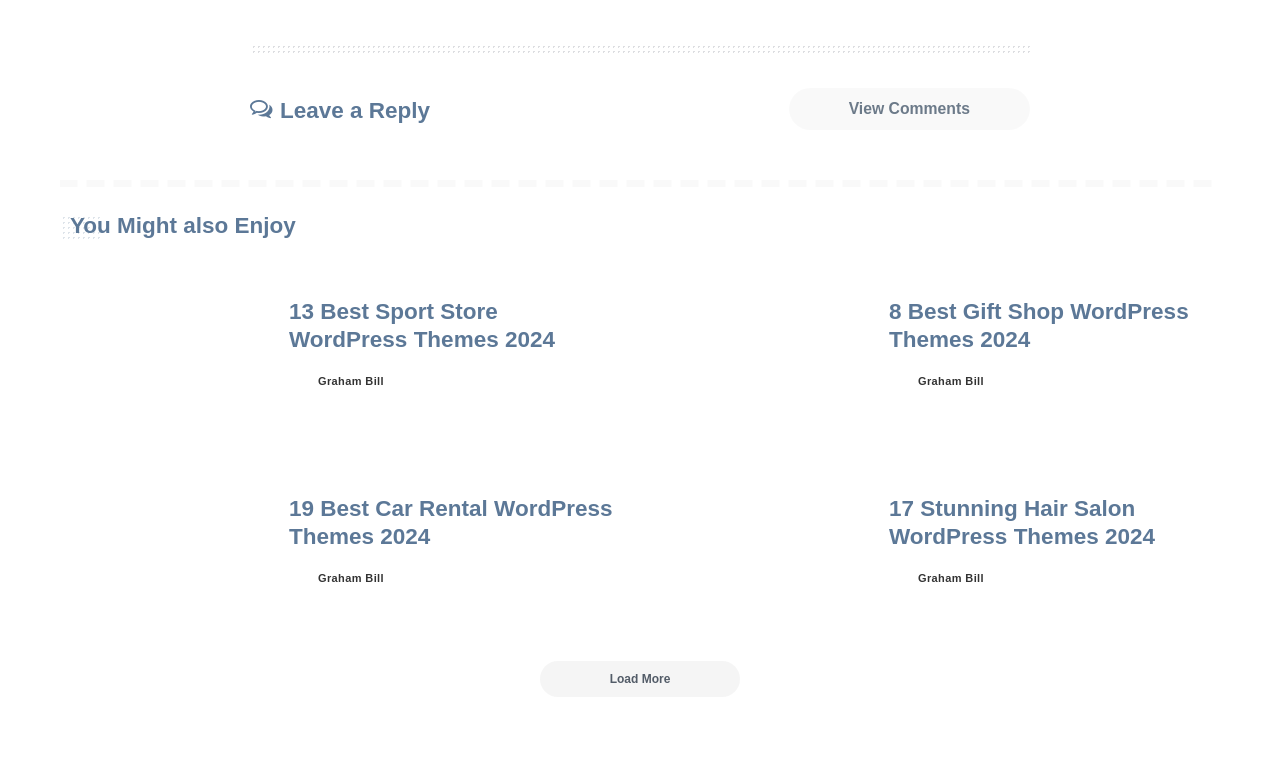Provide the bounding box coordinates of the section that needs to be clicked to accomplish the following instruction: "View Comments."

[0.616, 0.113, 0.805, 0.167]